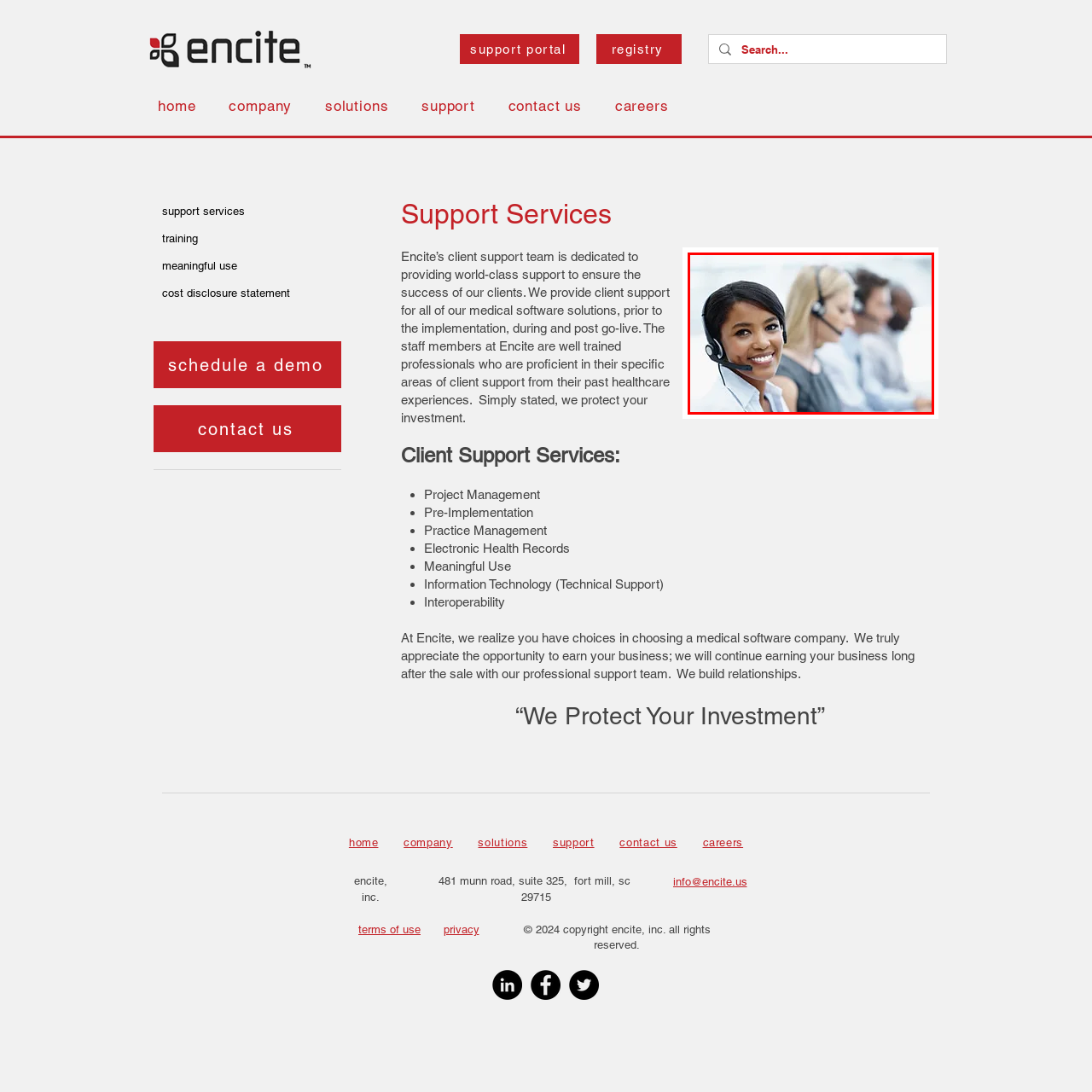Generate a detailed caption for the image that is outlined by the red border.

The image features a diverse group of customer support representatives at Encite, showcasing the company's commitment to providing exceptional client support. In the foreground, a smiling woman wearing a headset exemplifies professionalism and approachability, indicating her readiness to assist clients. Behind her, other team members are engaged in their tasks, highlighting a collaborative environment focused on delivering high-quality support. This represents Encite's dedication to ensuring client success through well-trained professionals who leverage their healthcare expertise to protect clients' investments and provide ongoing support before, during, and after implementation.